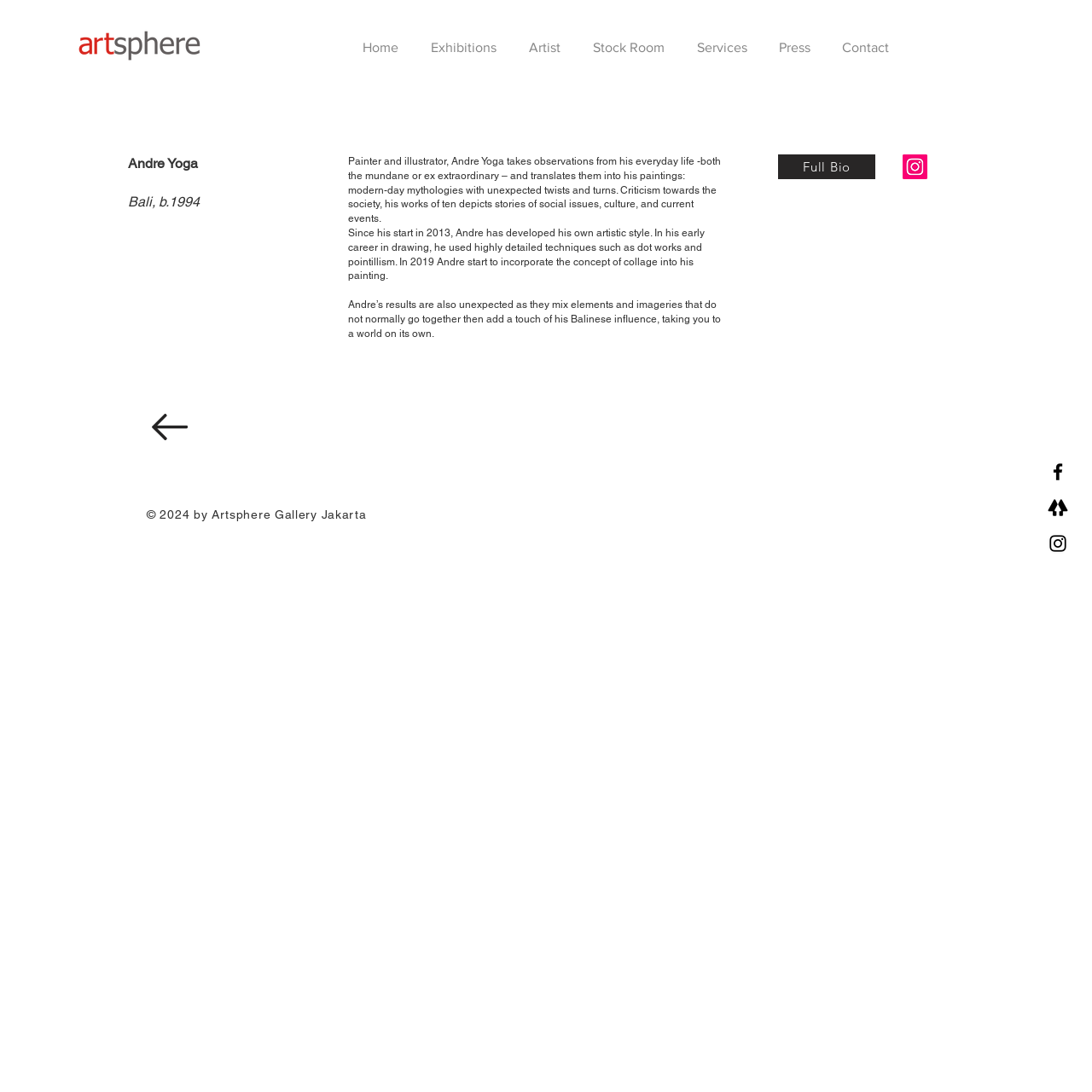What is the artist's name?
Provide a detailed answer to the question, using the image to inform your response.

The artist's name is mentioned in the StaticText element with the text 'Andre Yoga' located at [0.117, 0.142, 0.181, 0.157] within the main element.